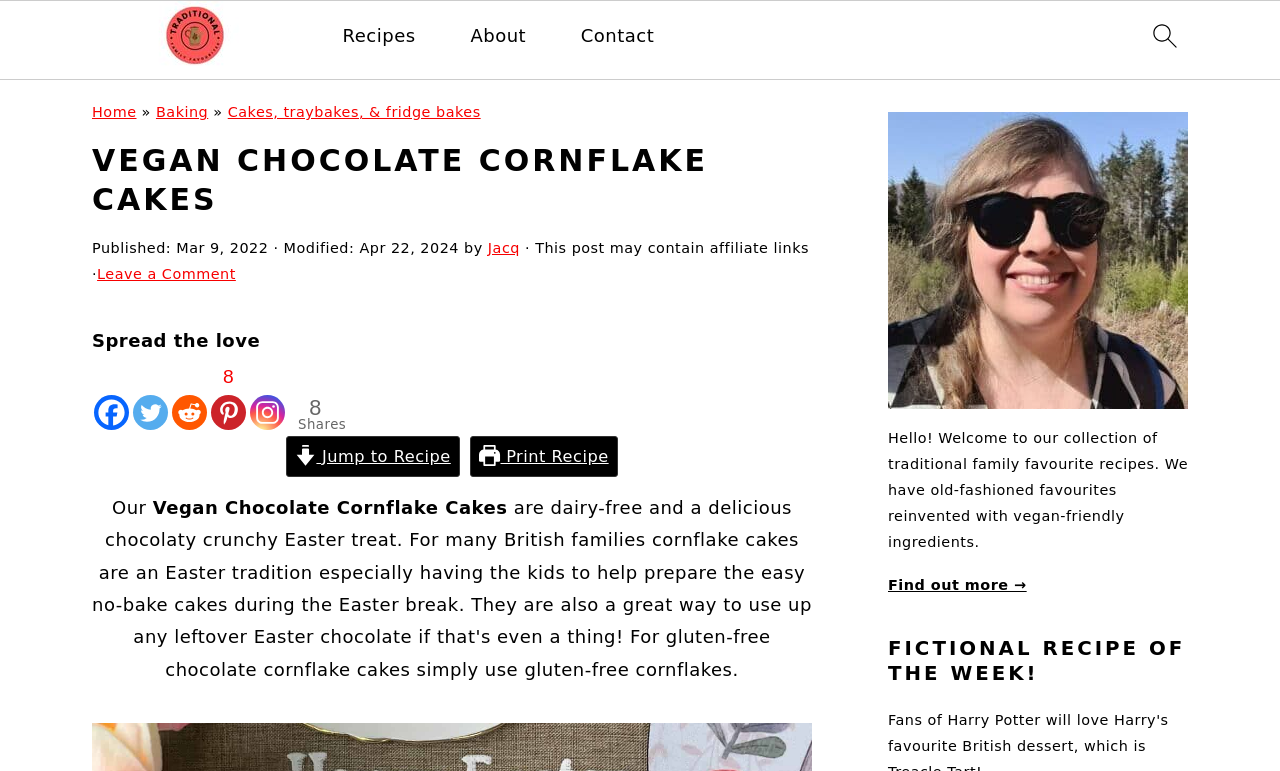Identify and provide the bounding box coordinates of the UI element described: "Print Recipe". The coordinates should be formatted as [left, top, right, bottom], with each number being a float between 0 and 1.

[0.368, 0.565, 0.483, 0.619]